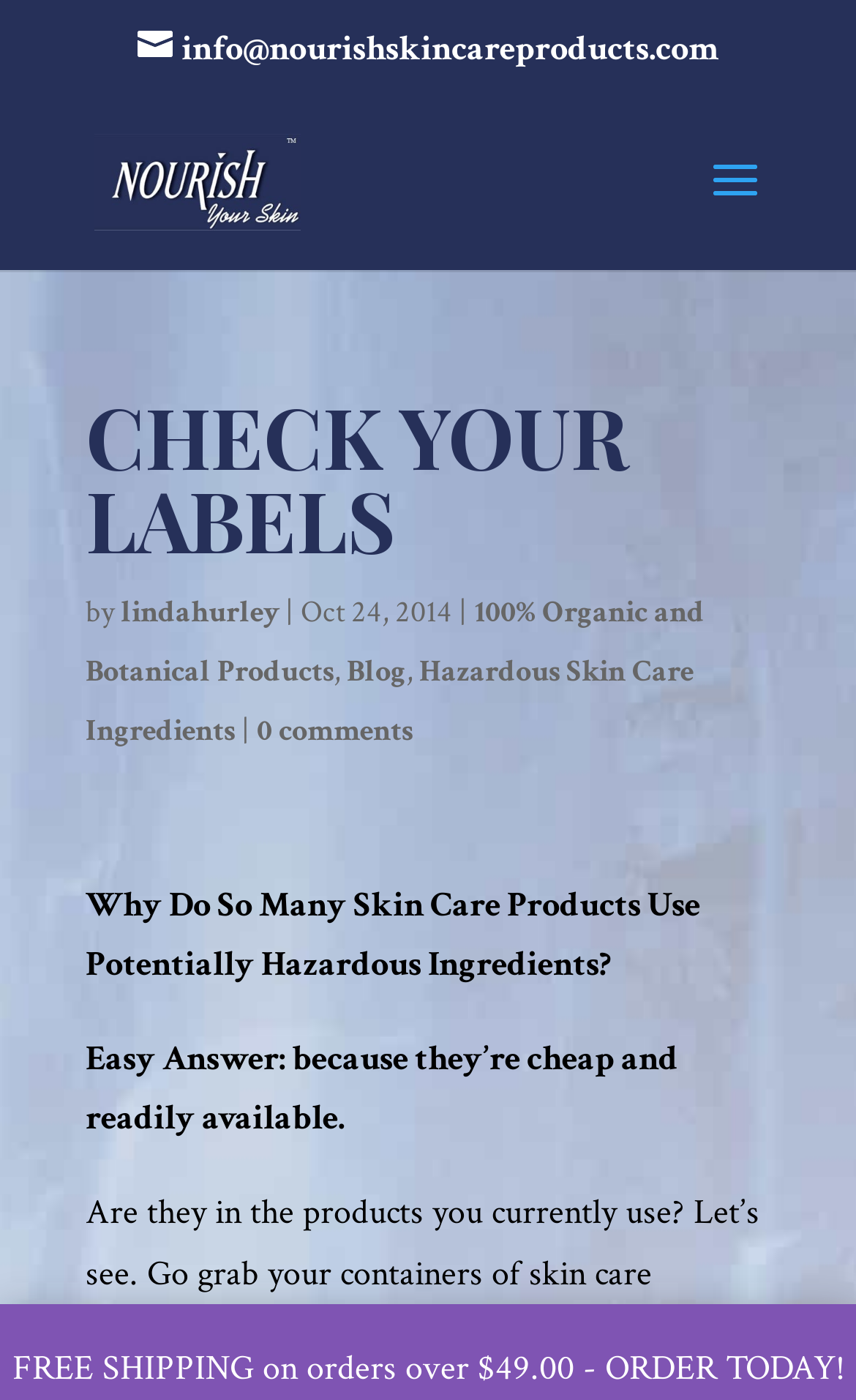Please identify the bounding box coordinates of the element I need to click to follow this instruction: "contact info@nourishskincareproducts.com".

[0.16, 0.019, 0.84, 0.052]